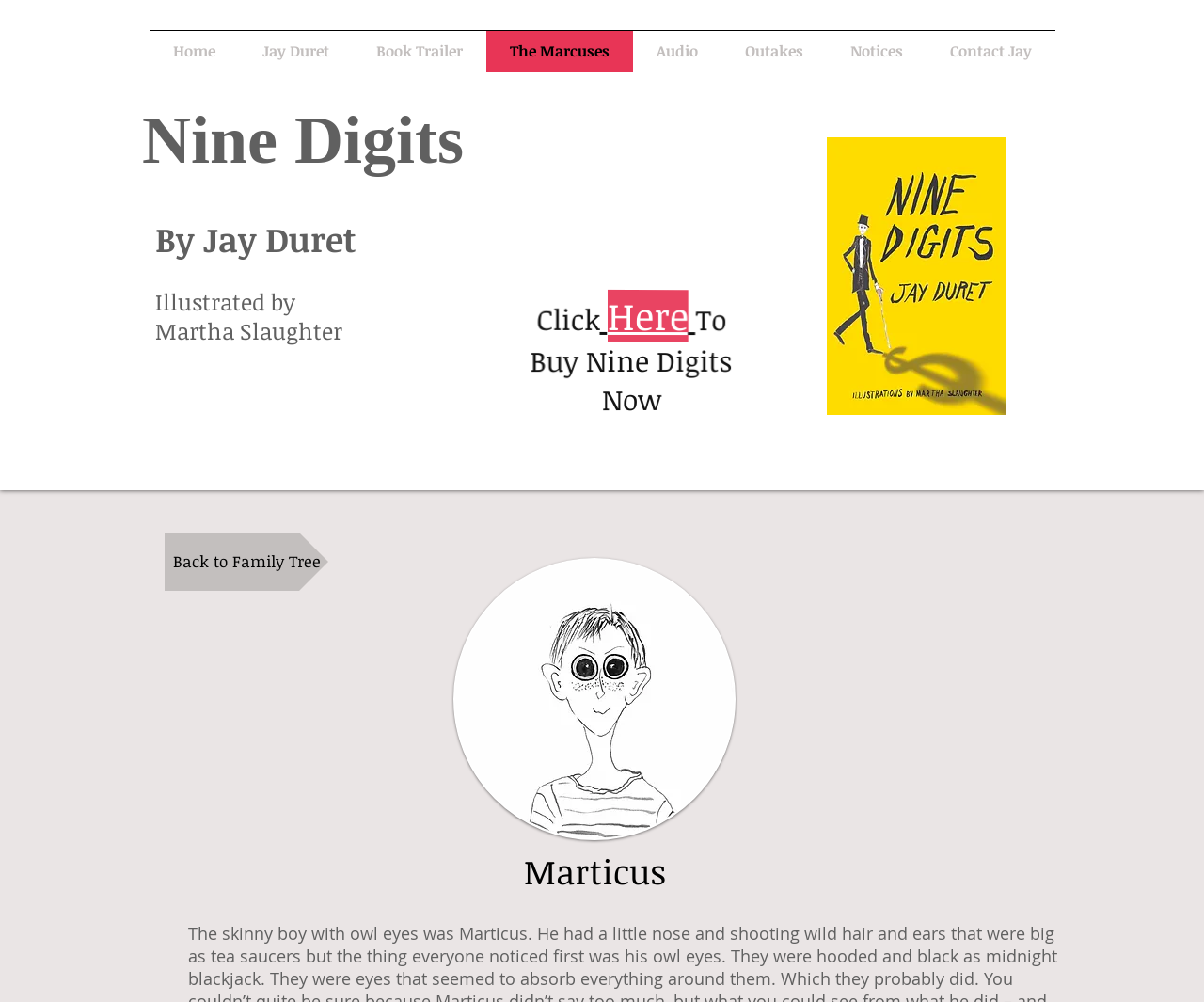Please identify the bounding box coordinates of the element's region that I should click in order to complete the following instruction: "click on audio". The bounding box coordinates consist of four float numbers between 0 and 1, i.e., [left, top, right, bottom].

[0.526, 0.031, 0.599, 0.071]